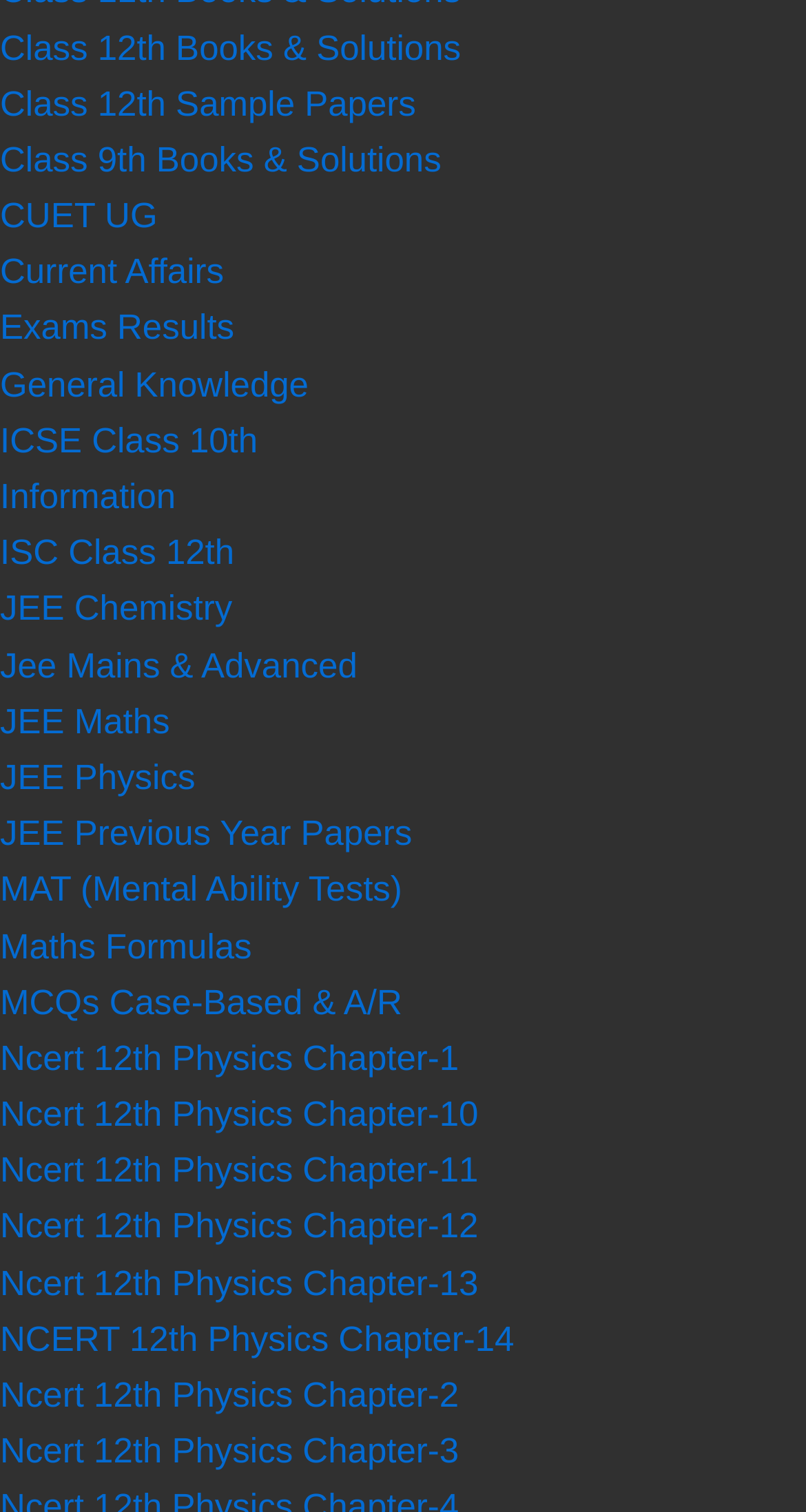Identify the bounding box coordinates for the region to click in order to carry out this instruction: "Explore JEE Chemistry". Provide the coordinates using four float numbers between 0 and 1, formatted as [left, top, right, bottom].

[0.0, 0.39, 0.288, 0.416]